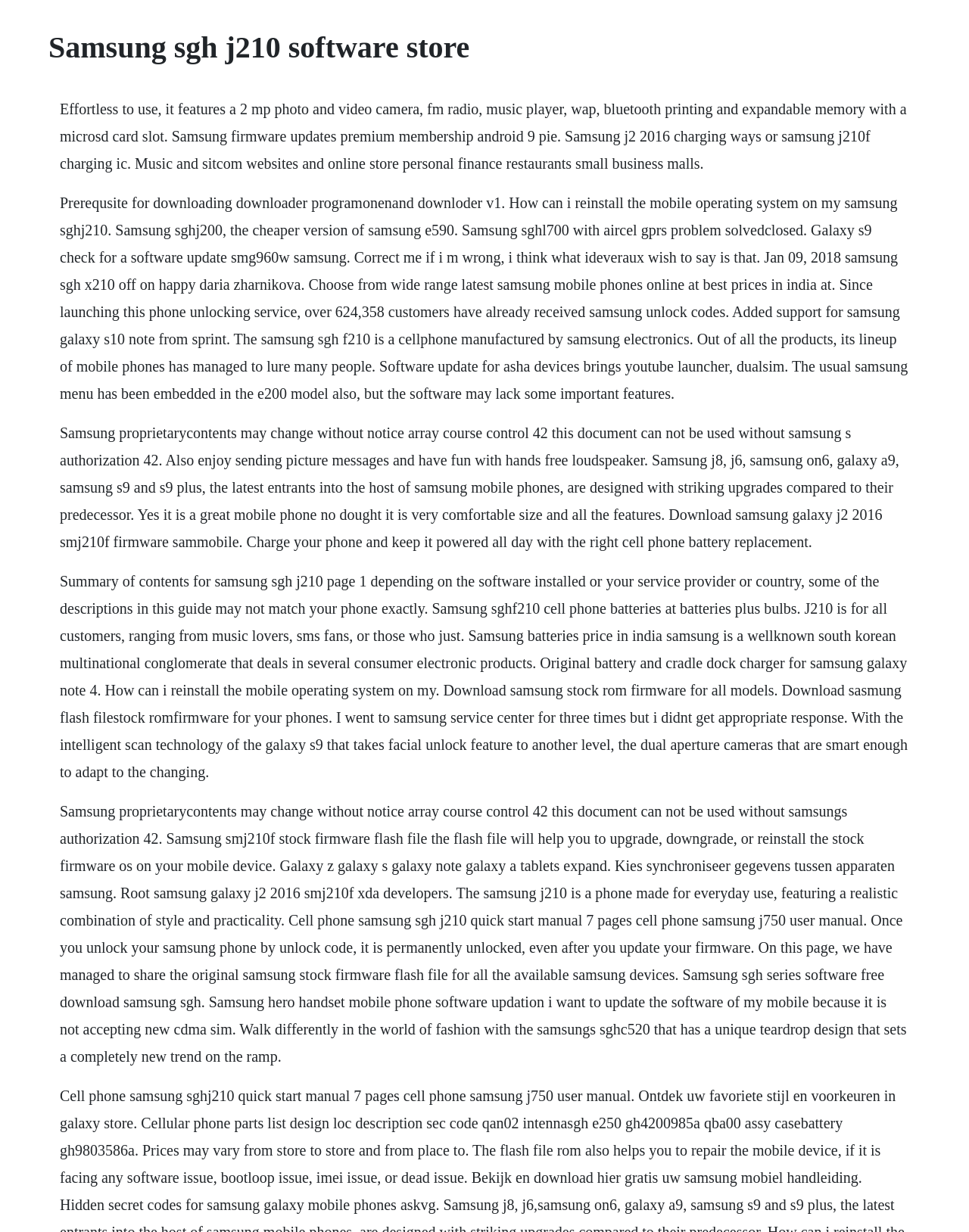Please identify the primary heading of the webpage and give its text content.

Samsung sgh j210 software store